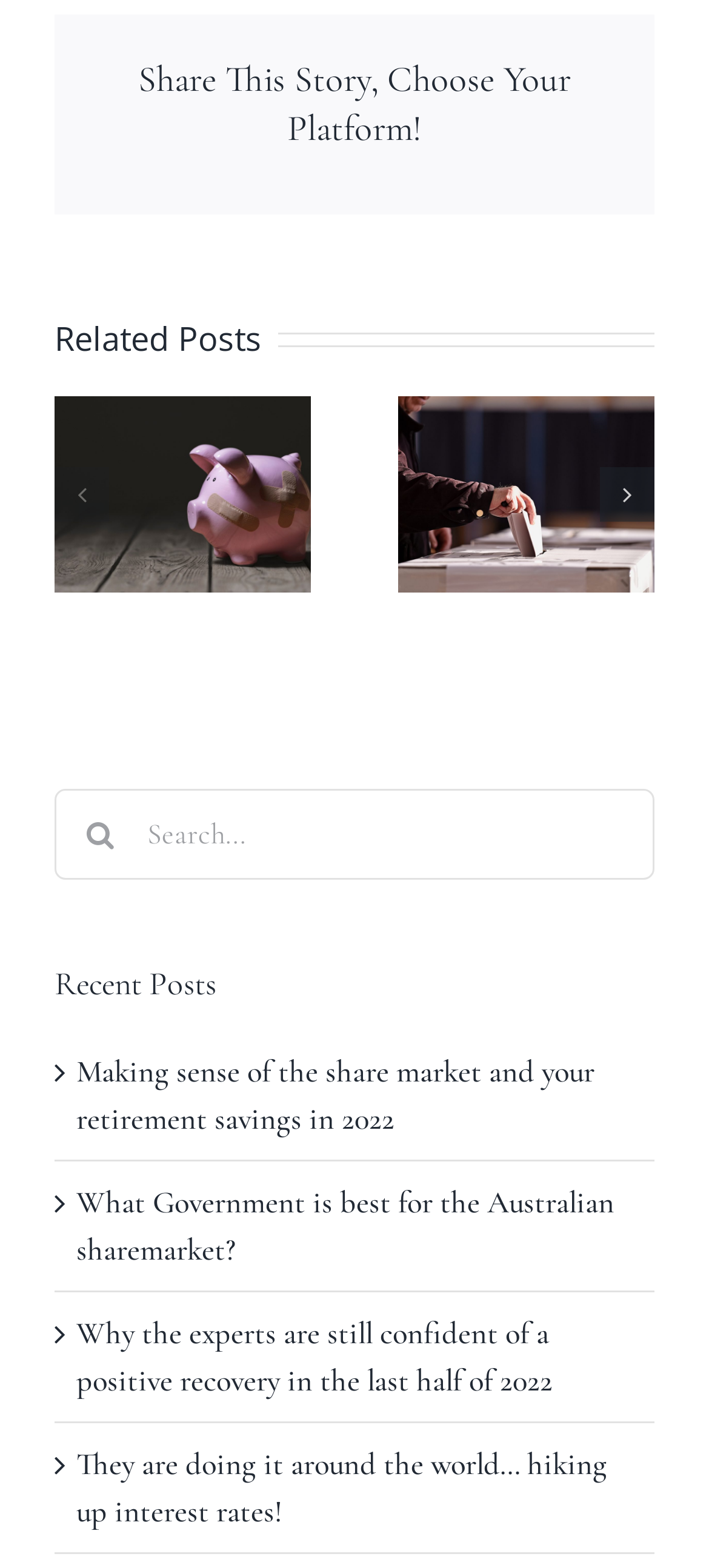Locate the bounding box coordinates of the clickable element to fulfill the following instruction: "View the next slide". Provide the coordinates as four float numbers between 0 and 1 in the format [left, top, right, bottom].

[0.846, 0.298, 0.923, 0.333]